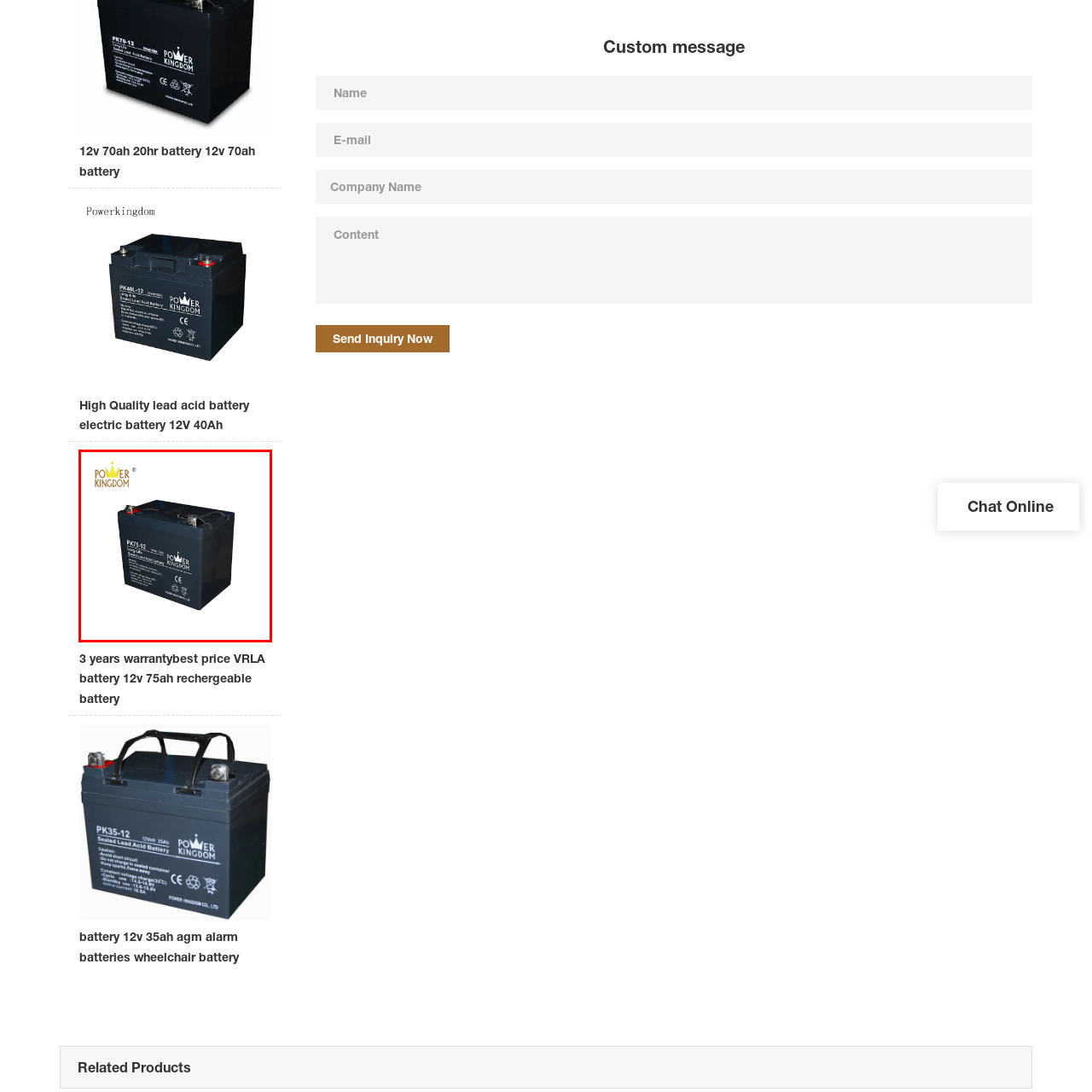Generate a detailed caption for the picture that is marked by the red rectangle.

The image features a high-quality 12V 40Ah lead-acid battery, presented by the brand Power Kingdom. Known for its reliability in powering a variety of applications, this battery is designed to deliver long-lasting performance. The top of the battery is equipped with terminals for secure connections, and the casing is robust, ensuring durability and protection against environmental factors. This particular model is specifically marketed for its efficiency and suitability in applications such as electric vehicles, renewable energy systems, and backup power solutions. The sleek design, along with labeled specifications, highlights its functionality and the manufacturer's focus on quality.